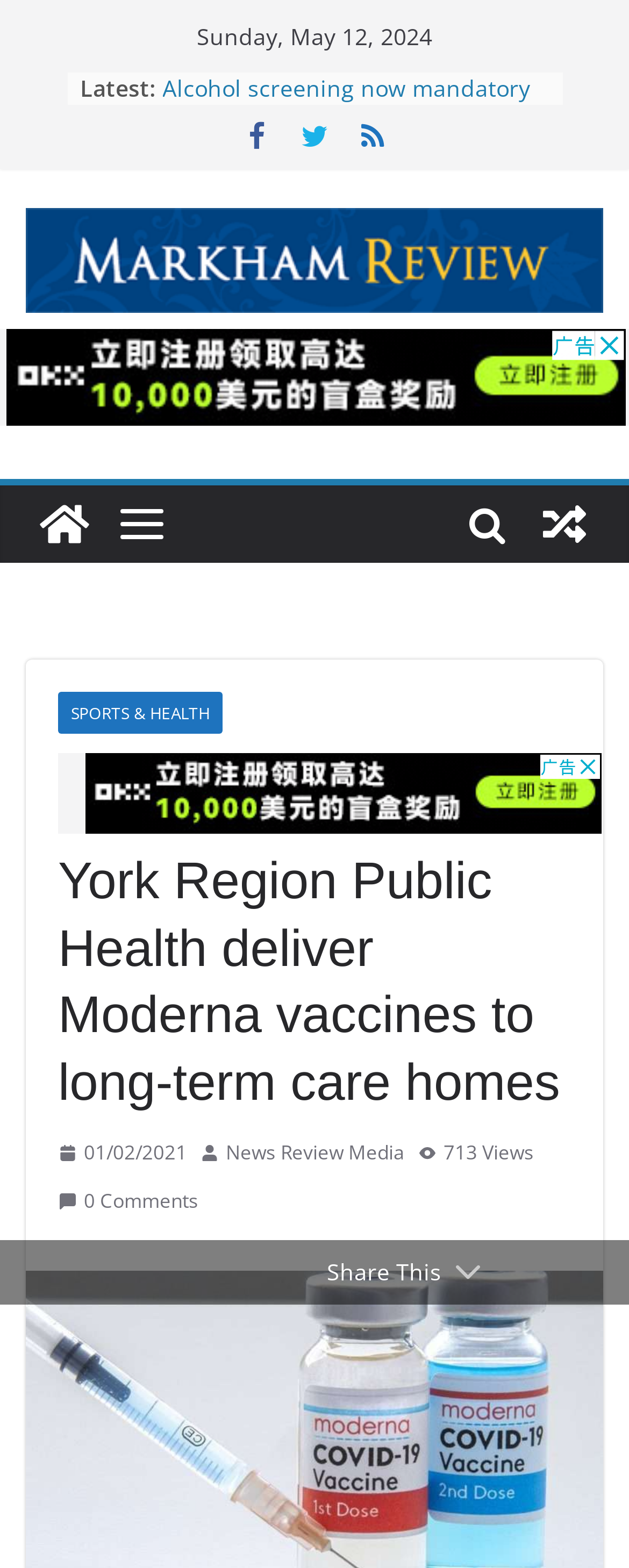Specify the bounding box coordinates of the element's area that should be clicked to execute the given instruction: "Click on the link to read about York Region Public Health delivering Moderna vaccines to long-term care homes". The coordinates should be four float numbers between 0 and 1, i.e., [left, top, right, bottom].

[0.092, 0.541, 0.908, 0.712]